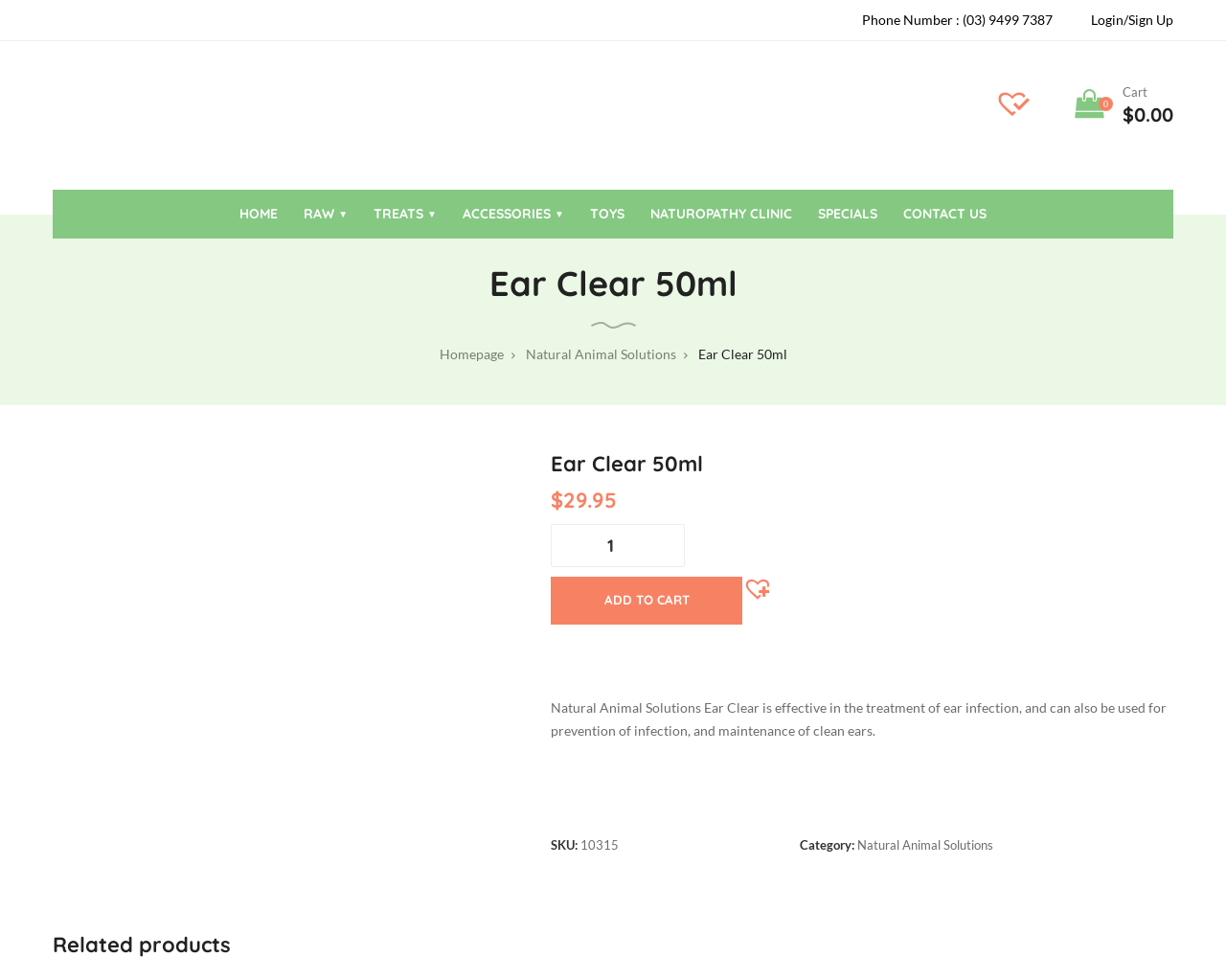Generate a thorough caption detailing the webpage content.

The webpage is about a product called Ear Clear 50ml from Barking Good. At the top left corner, there is a logo image with the text "Barking Good" next to it. On the top right corner, there is a phone number, an image, a login/sign up link, and a cart icon with a price of $0.00.

Below the top section, there is a primary menu with links to different categories such as HOME, RAW, TREATS, ACCESSORIES, TOYS, NATUROPATHY CLINIC, SPECIALS, and CONTACT US.

The main content of the page is about the Ear Clear 50ml product. There is a heading with the product name, followed by a product image and a description that reads "Natural Animal Solutions Ear Clear is effective in the treatment of ear infection, and can also be used for prevention of infection, and maintenance of clean ears." The product price is $29.95, and there is a quantity selector and an "ADD TO CART" button. There is also an "Add to Wishlist" button.

Below the product information, there are details about the product, including the SKU number and category. At the bottom of the page, there is a heading that says "Related products".